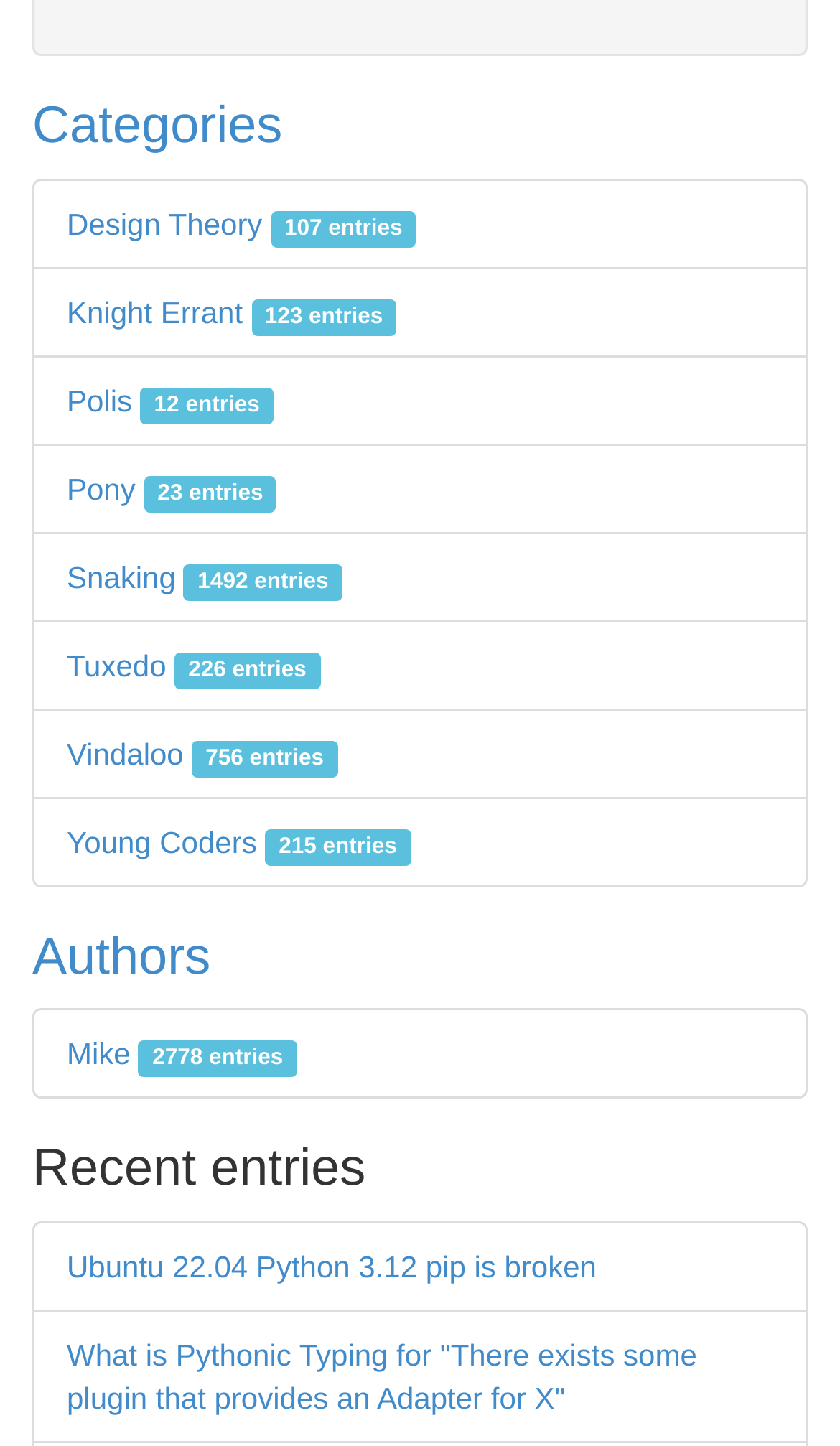What is the title of the most recent entry?
Give a one-word or short phrase answer based on the image.

Ubuntu 22.04 Python 3.12 pip is broken